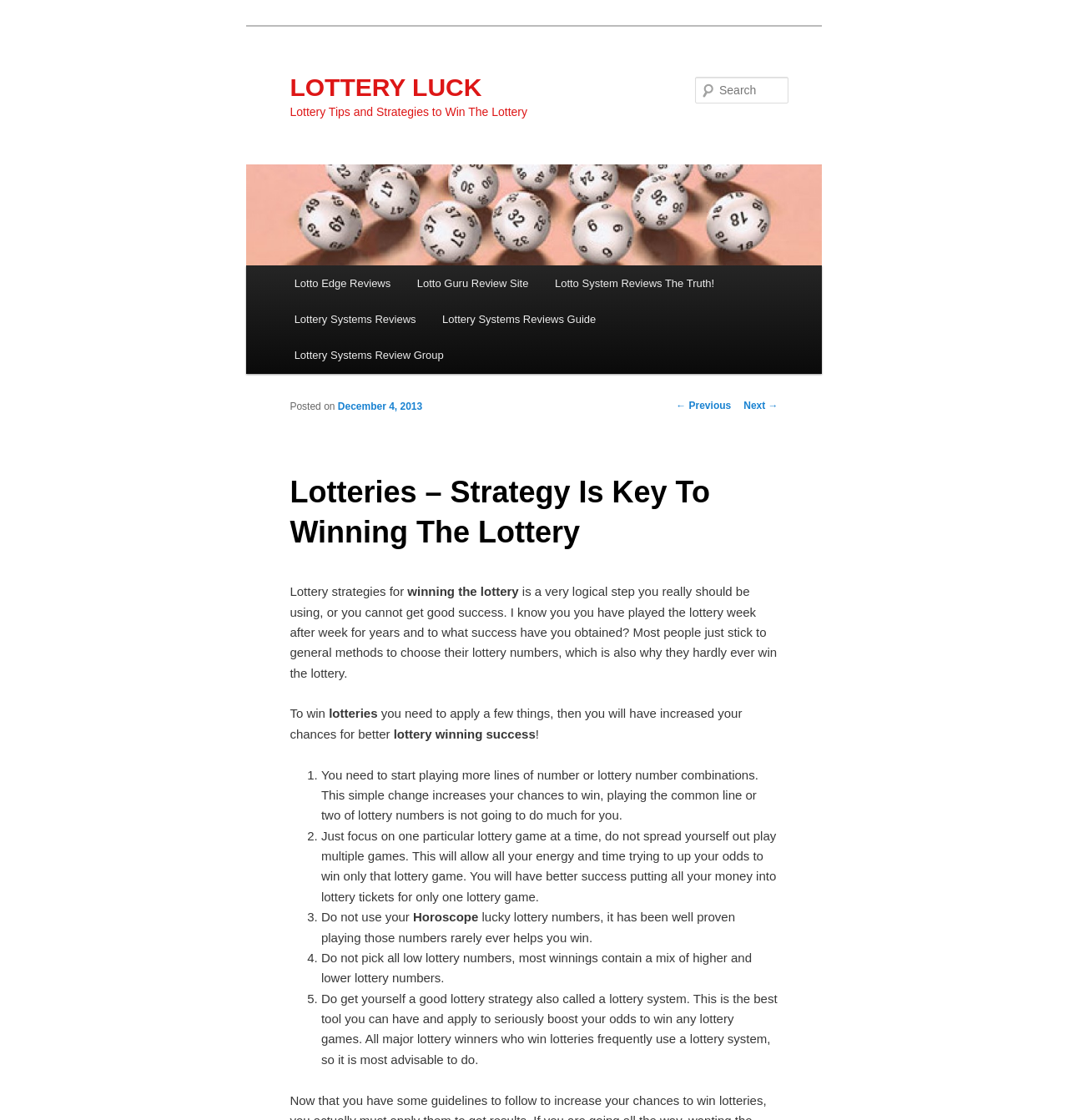Specify the bounding box coordinates of the element's area that should be clicked to execute the given instruction: "Read about LOTTERY LUCK". The coordinates should be four float numbers between 0 and 1, i.e., [left, top, right, bottom].

[0.271, 0.065, 0.451, 0.09]